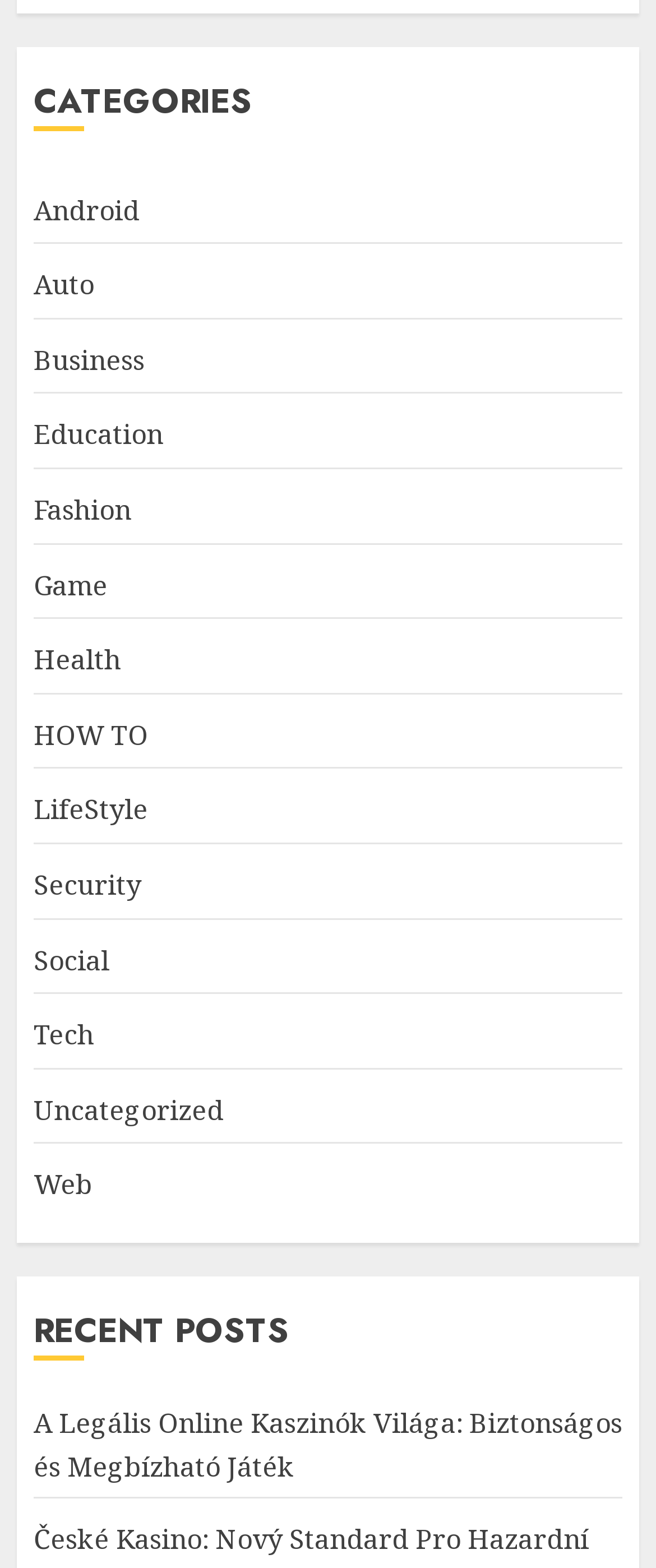How many recent posts are displayed?
Can you provide an in-depth and detailed response to the question?

The webpage has a section labeled 'RECENT POSTS' which contains a single link to a post titled 'A Legális Online Kaszinók Világa: Biztonságos és Megbízható Játék'. This suggests that only one recent post is displayed.